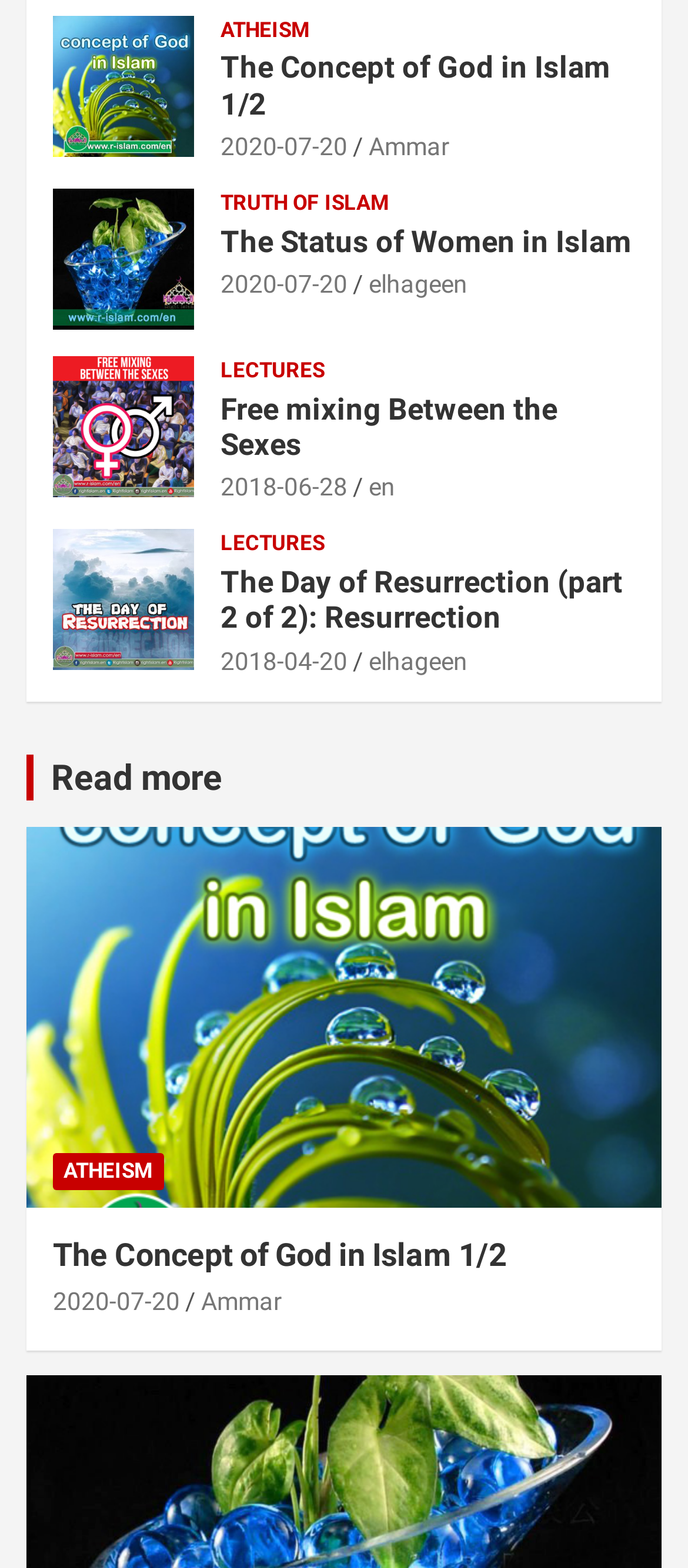Please give the bounding box coordinates of the area that should be clicked to fulfill the following instruction: "Read more about the status of women in Islam". The coordinates should be in the format of four float numbers from 0 to 1, i.e., [left, top, right, bottom].

[0.321, 0.142, 0.923, 0.165]